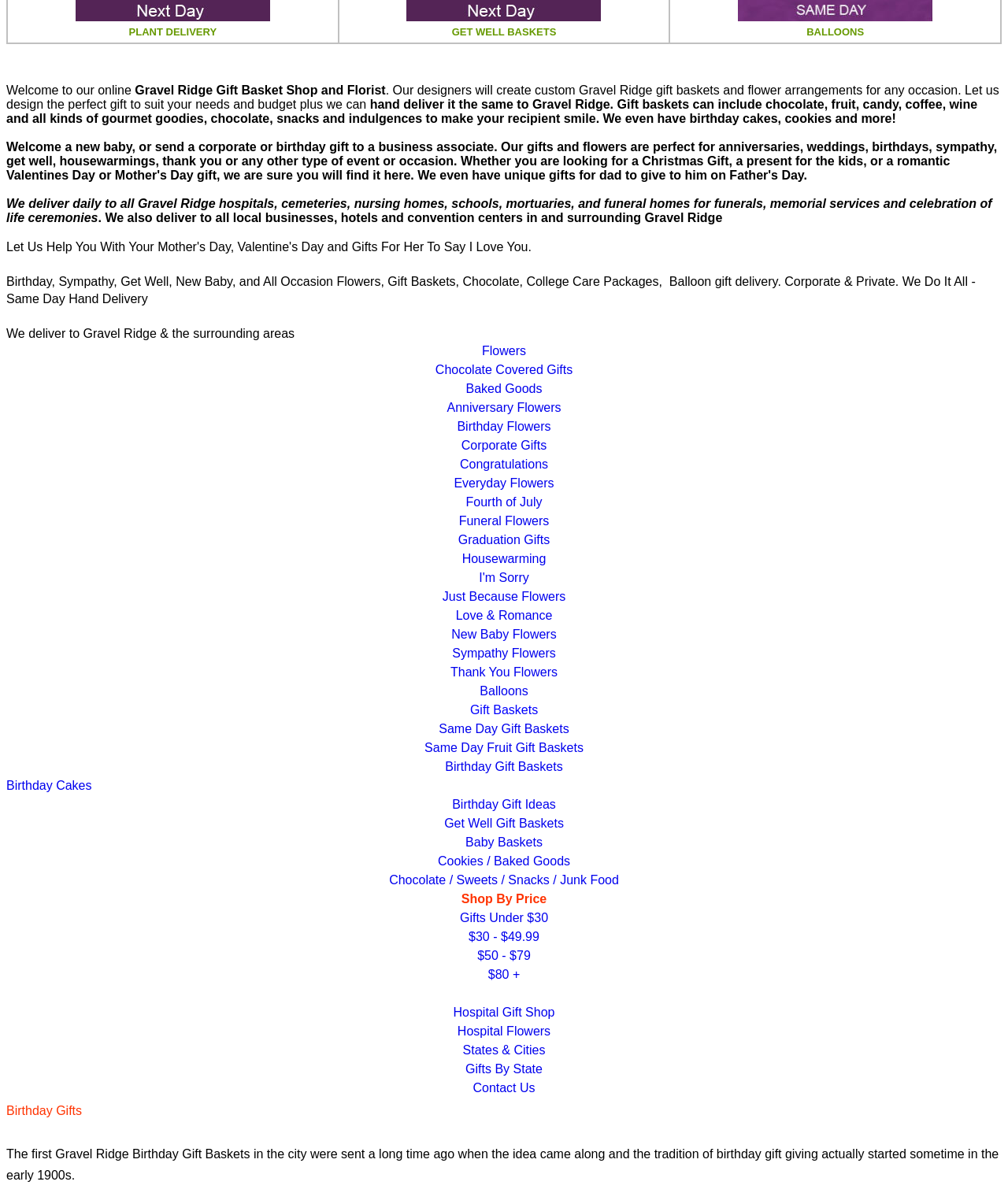Please identify the bounding box coordinates of the element that needs to be clicked to execute the following command: "Explore Balloons and balloon bouquets". Provide the bounding box using four float numbers between 0 and 1, formatted as [left, top, right, bottom].

[0.732, 0.01, 0.925, 0.02]